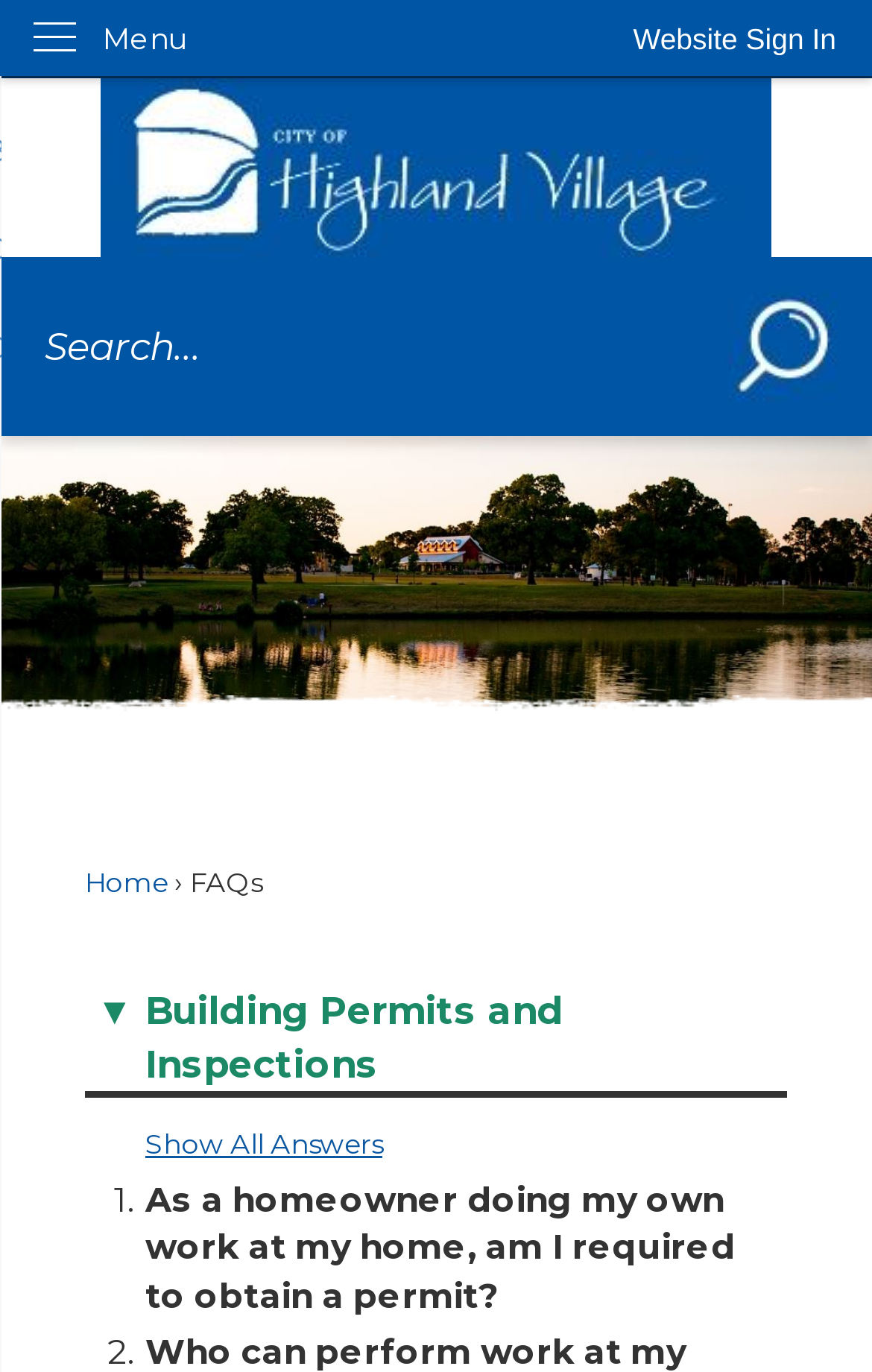Please answer the following question using a single word or phrase: What type of content is listed under 'Building Permits and Inspections'?

FAQs